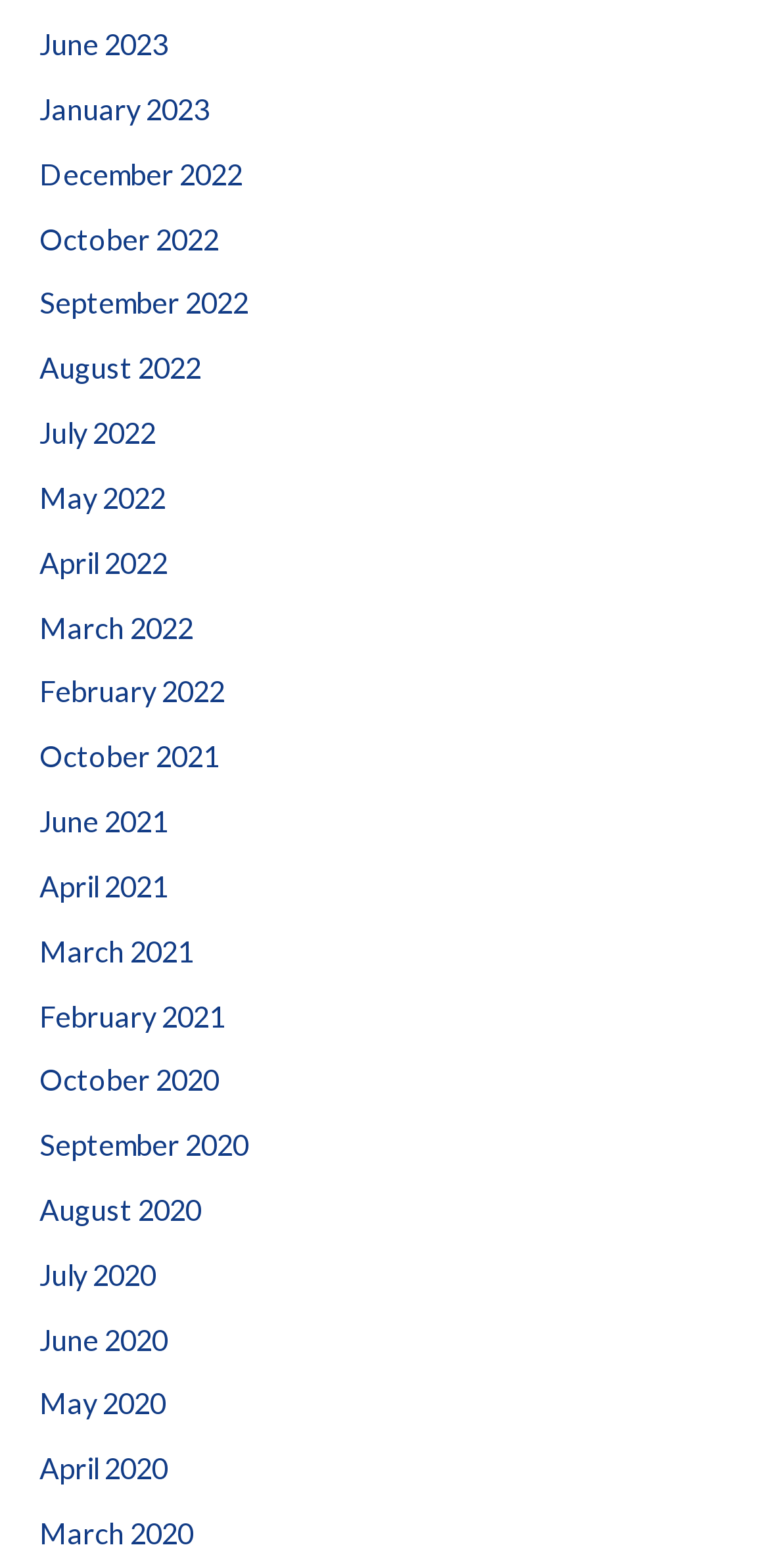Please identify the bounding box coordinates of the area that needs to be clicked to fulfill the following instruction: "go to January 2023."

[0.051, 0.059, 0.272, 0.08]